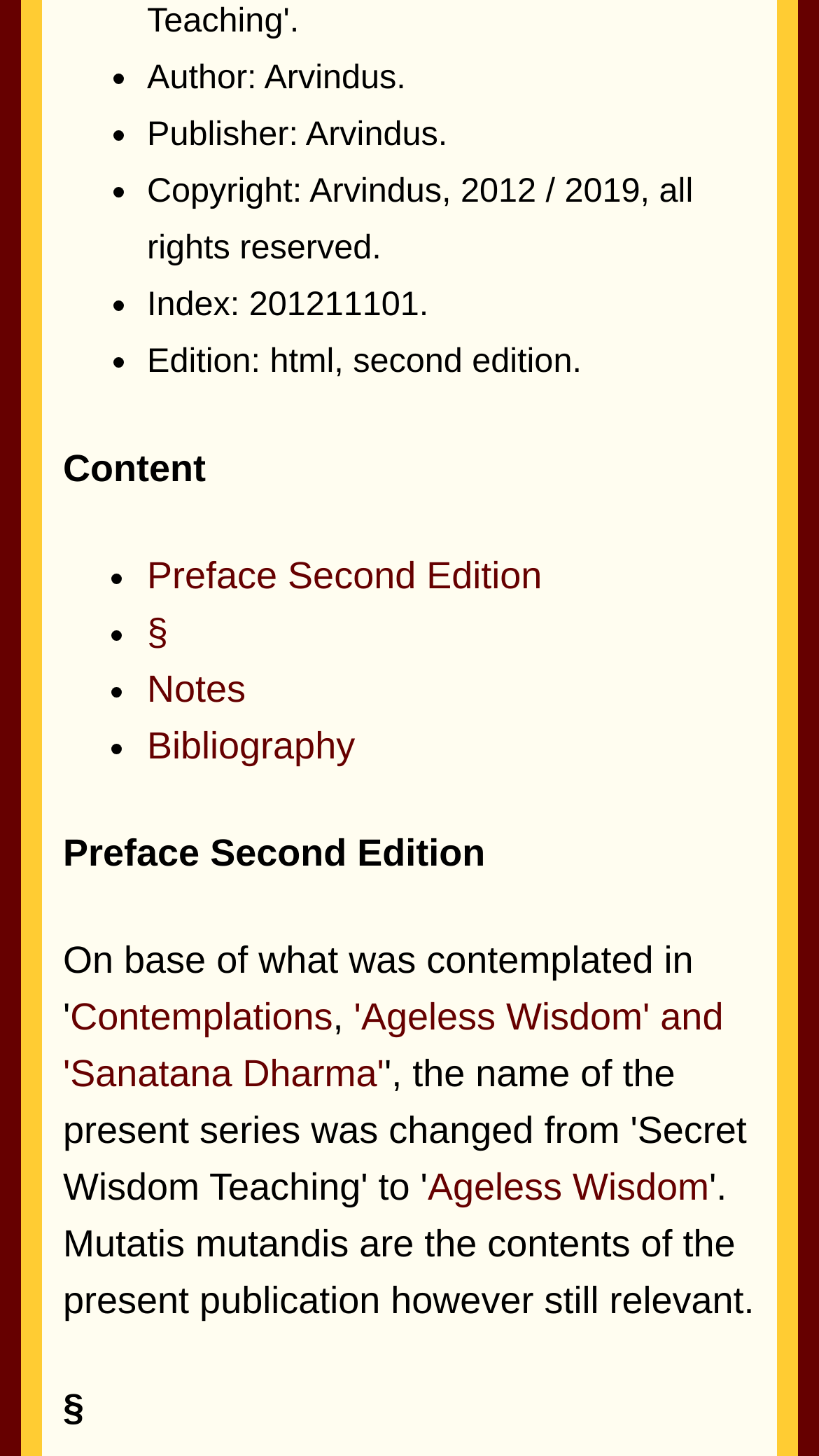Determine the bounding box coordinates of the UI element that matches the following description: "Ageless Wisdom". The coordinates should be four float numbers between 0 and 1 in the format [left, top, right, bottom].

[0.522, 0.801, 0.866, 0.83]